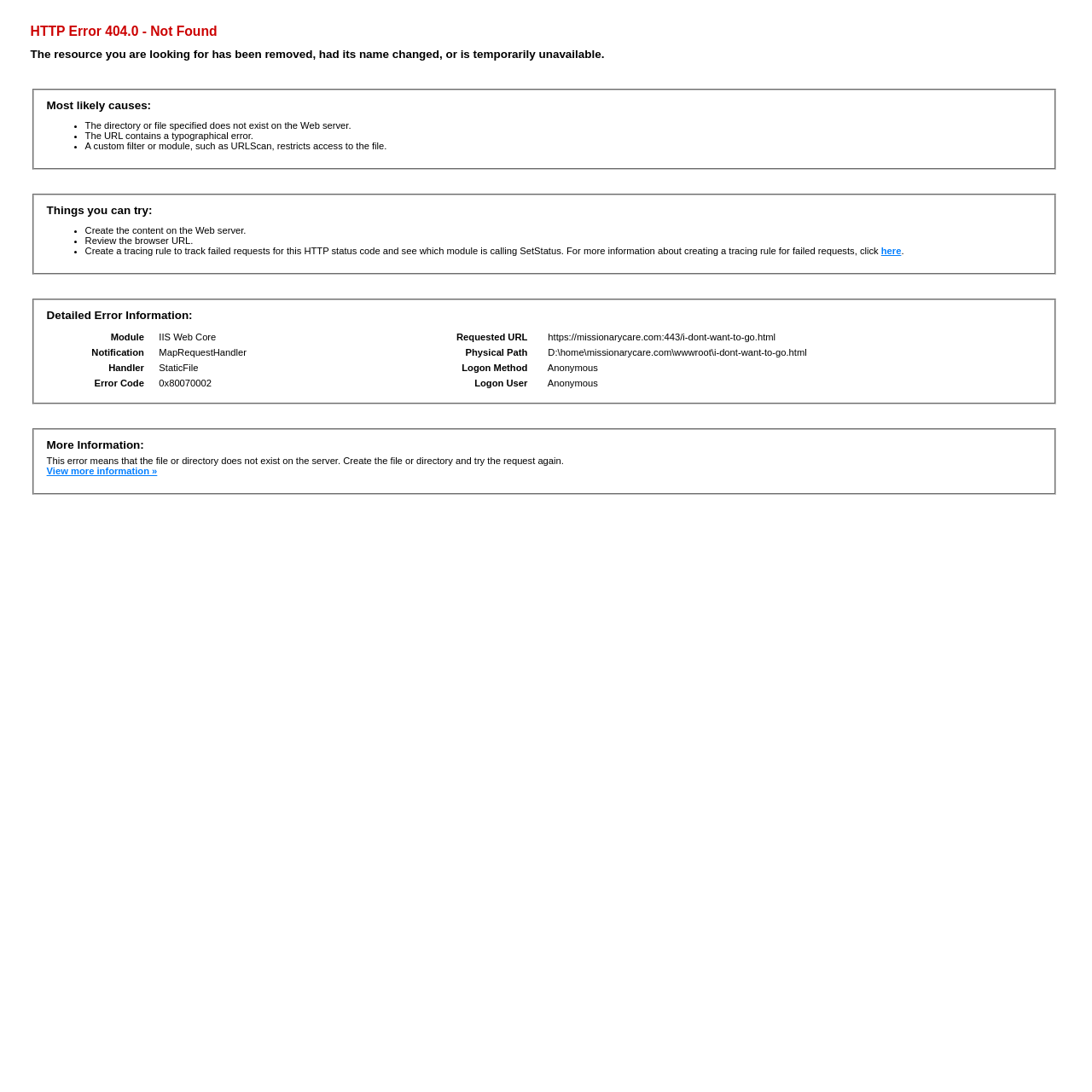What is the requested URL? Observe the screenshot and provide a one-word or short phrase answer.

https://missionarycare.com:443/i-dont-want-to-go.html